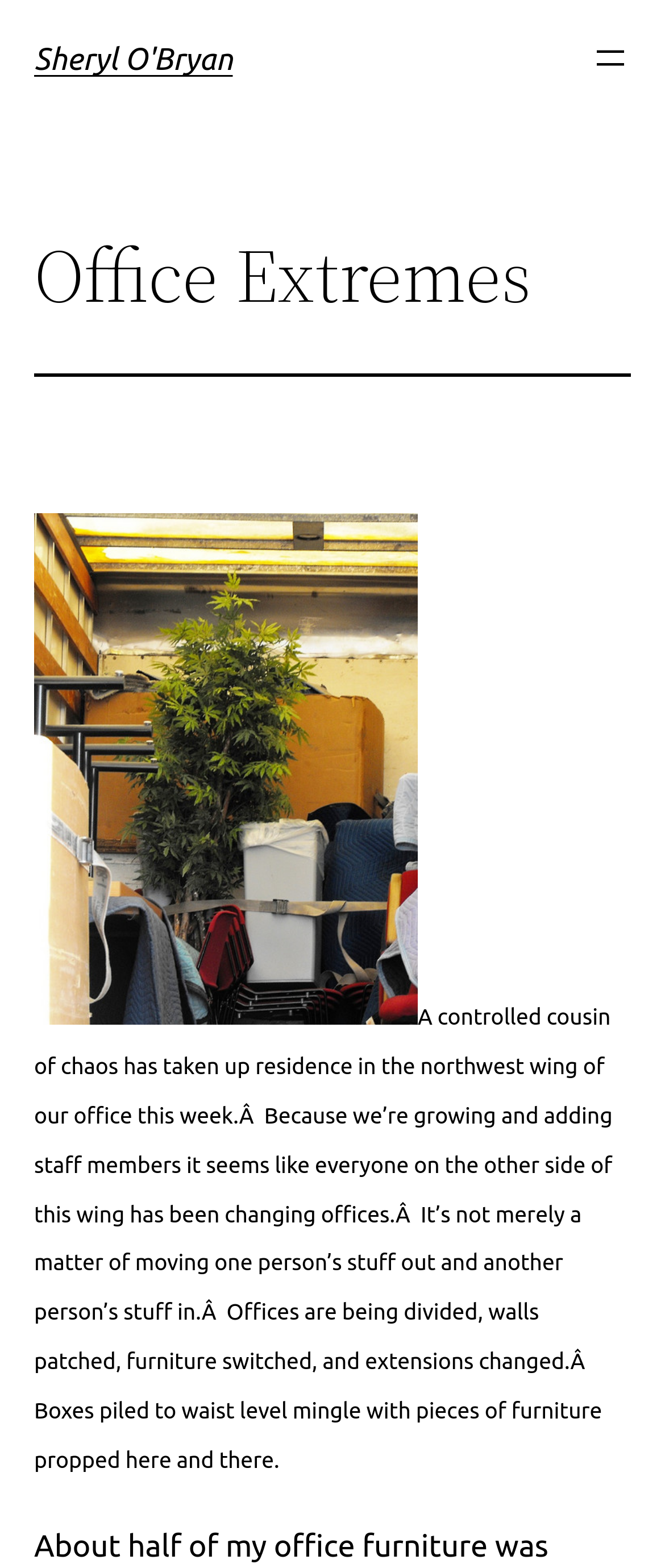Answer the question below with a single word or a brief phrase: 
What is the purpose of the 'Open menu' button?

To open a menu